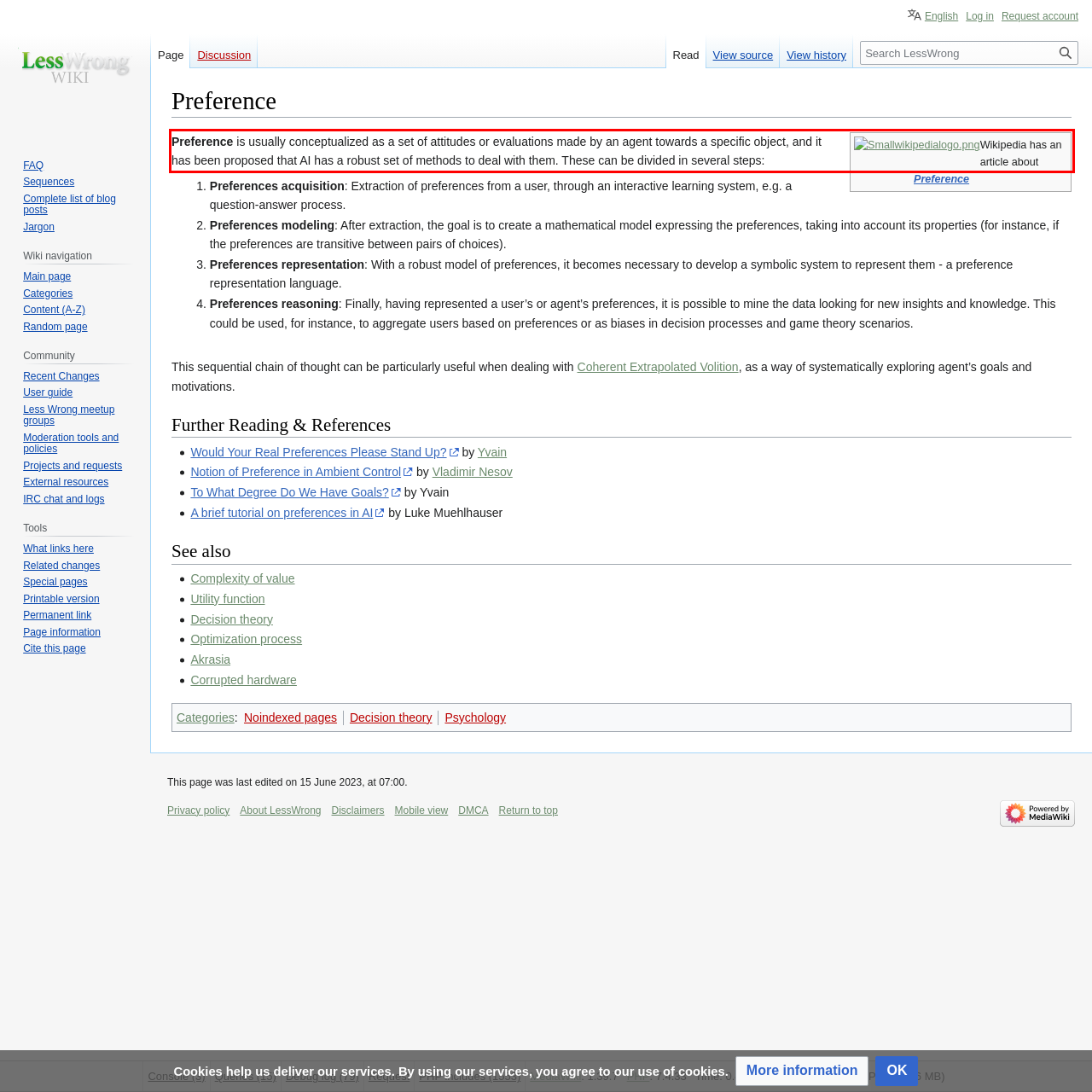Review the screenshot of the webpage and recognize the text inside the red rectangle bounding box. Provide the extracted text content.

Preference is usually conceptualized as a set of attitudes or evaluations made by an agent towards a specific object, and it has been proposed that AI has a robust set of methods to deal with them. These can be divided in several steps: